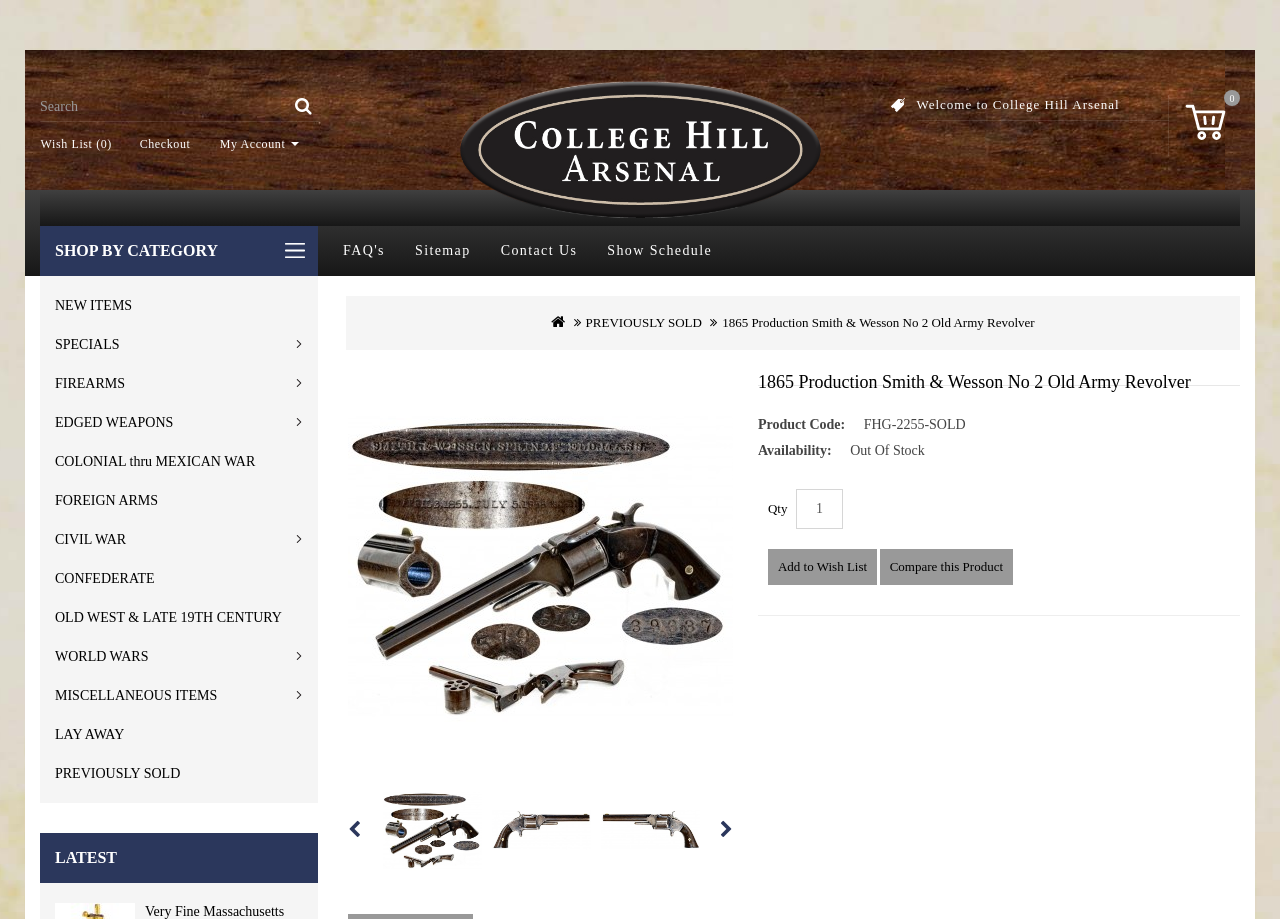Kindly respond to the following question with a single word or a brief phrase: 
How many navigation links are there?

12